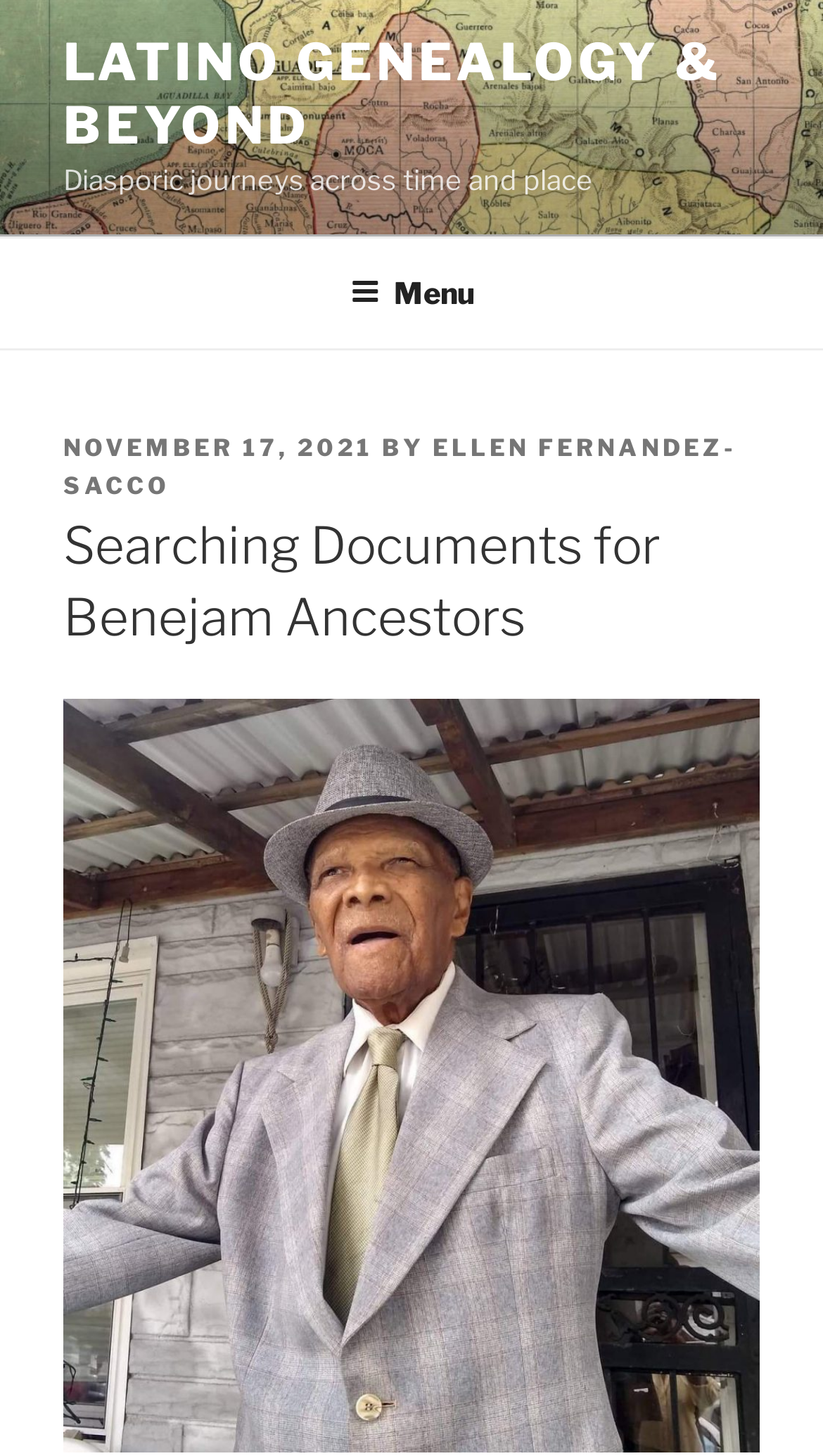Please provide the bounding box coordinates for the UI element as described: "Field Trips & Gallery". The coordinates must be four floats between 0 and 1, represented as [left, top, right, bottom].

None